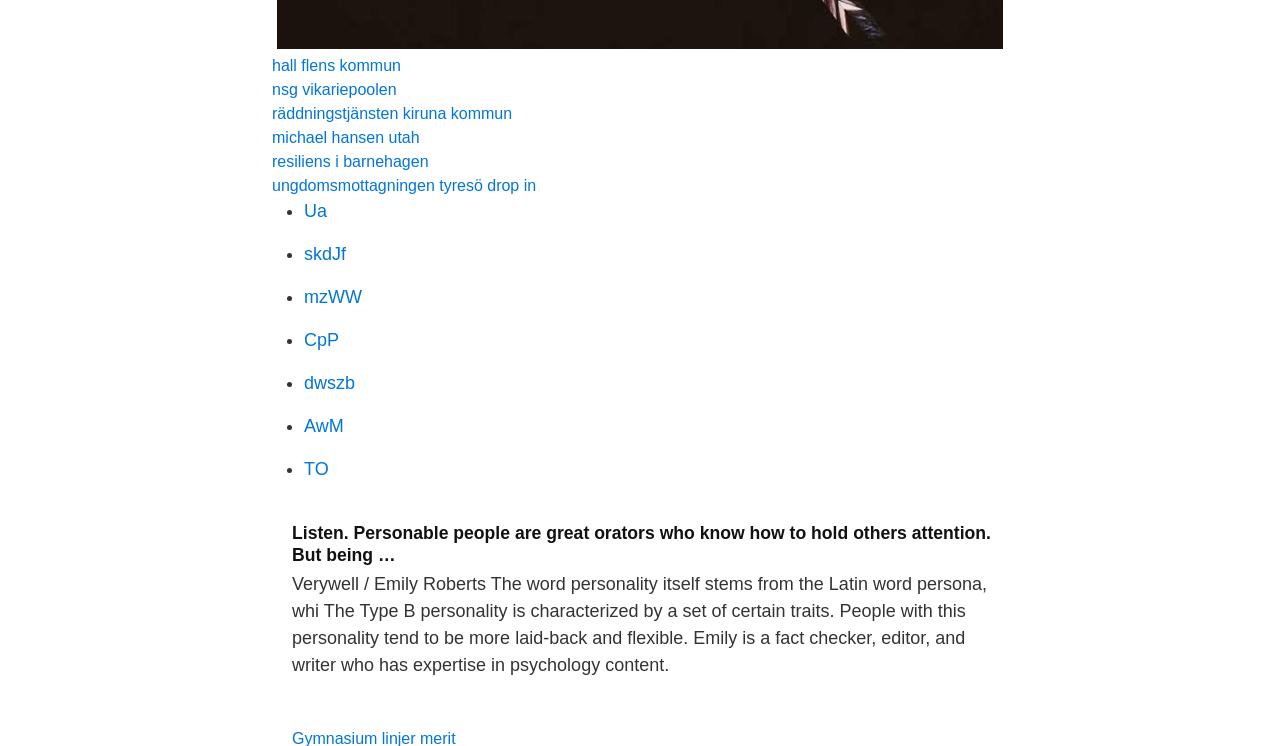Please determine the bounding box coordinates of the section I need to click to accomplish this instruction: "Click on the 'How can you track your progress and set realistic fitness goals?' link".

None